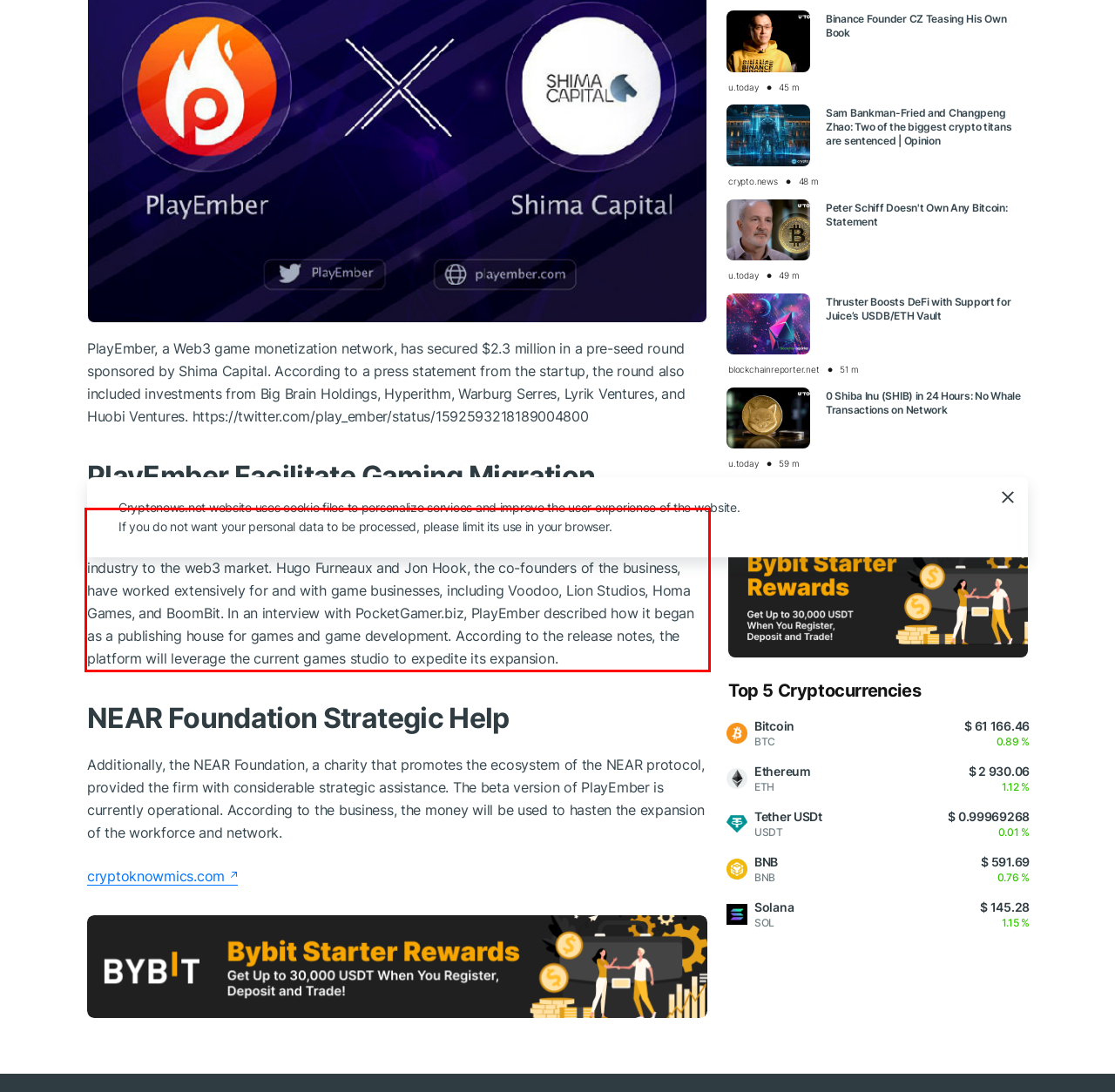With the given screenshot of a webpage, locate the red rectangle bounding box and extract the text content using OCR.

Through a Unity-based software package that employs a unique monetization method, PlayEmber seeks to facilitate the migration of gaming advertising revenue from the web2 industry to the web3 market. Hugo Furneaux and Jon Hook, the co-founders of the business, have worked extensively for and with game businesses, including Voodoo, Lion Studios, Homa Games, and BoomBit. In an interview with PocketGamer.biz, PlayEmber described how it began as a publishing house for games and game development. According to the release notes, the platform will leverage the current games studio to expedite its expansion.